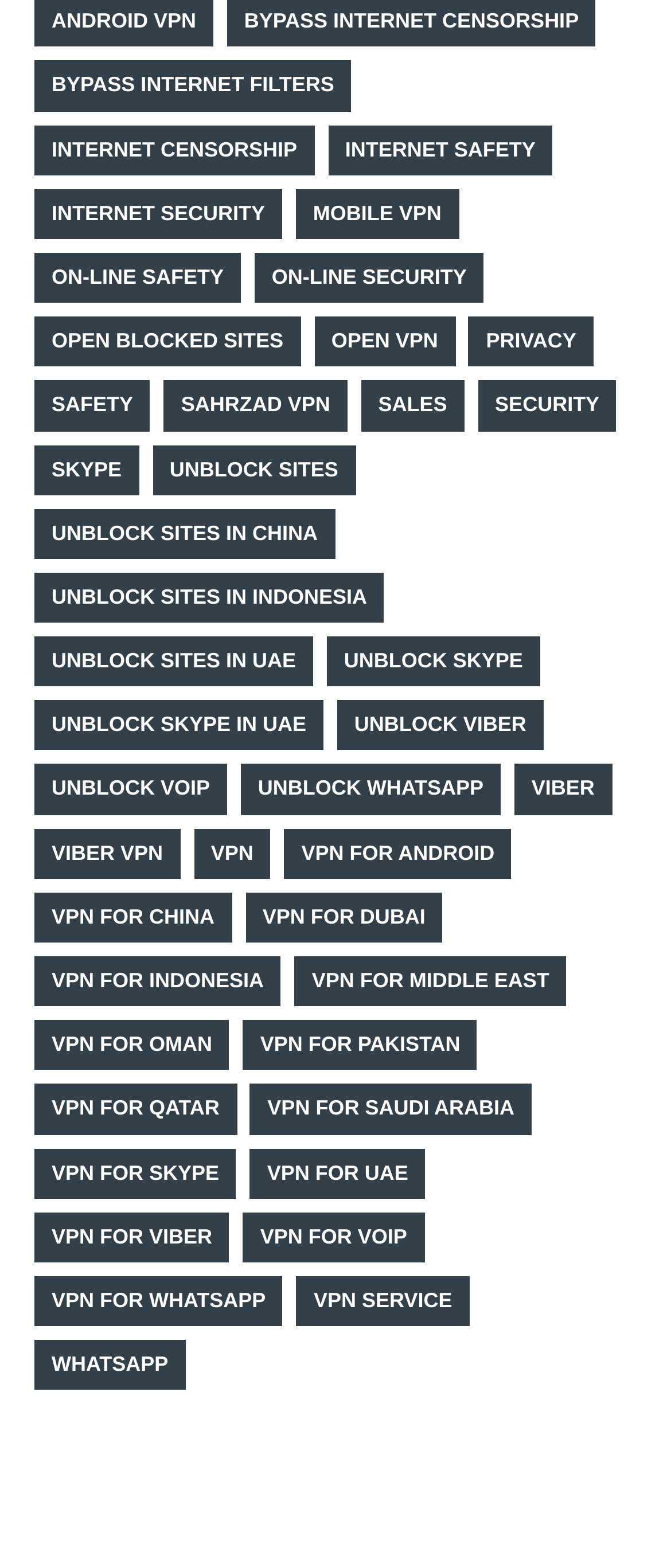Locate the bounding box coordinates of the element that needs to be clicked to carry out the instruction: "Explore 'UNBLOCK SITES IN UAE'". The coordinates should be given as four float numbers ranging from 0 to 1, i.e., [left, top, right, bottom].

[0.051, 0.406, 0.467, 0.438]